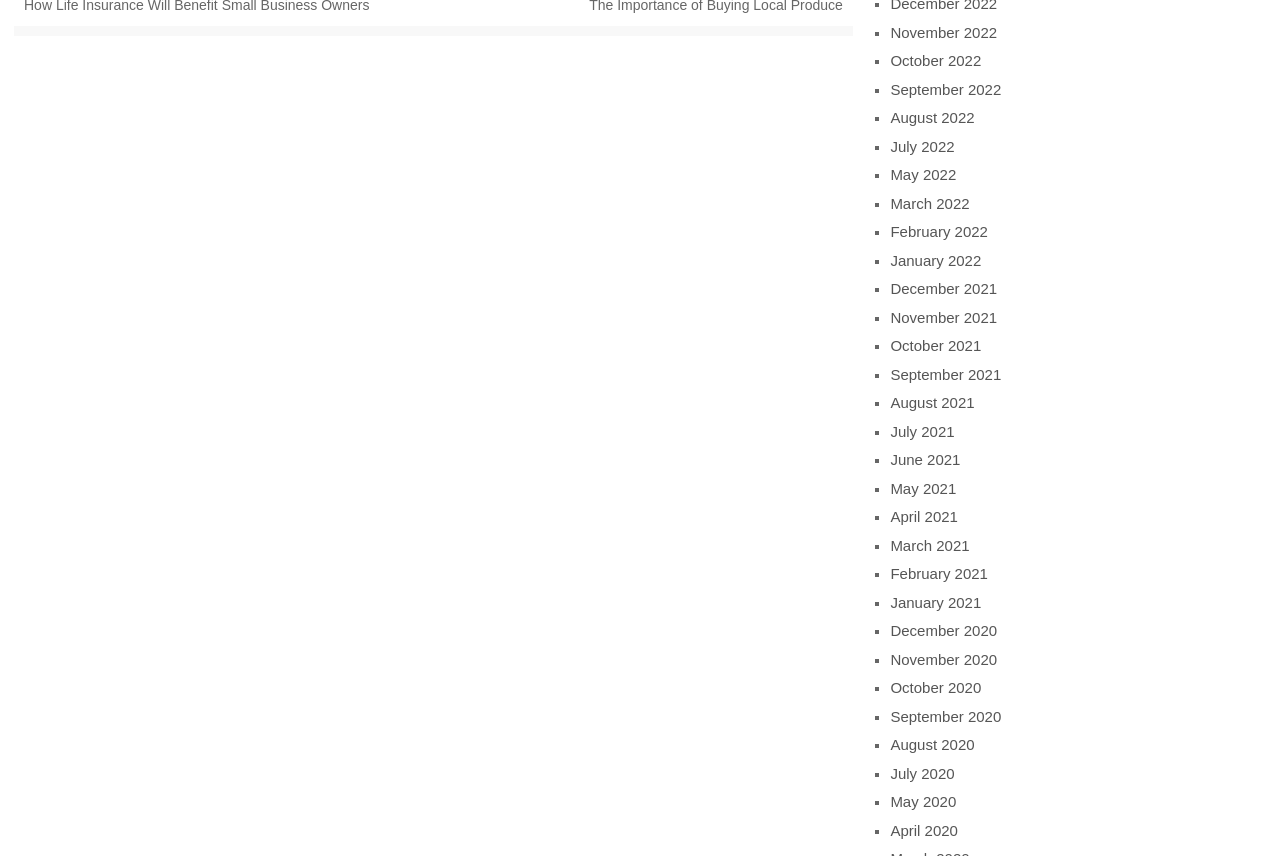Please provide a one-word or phrase answer to the question: 
How many list markers are there?

30